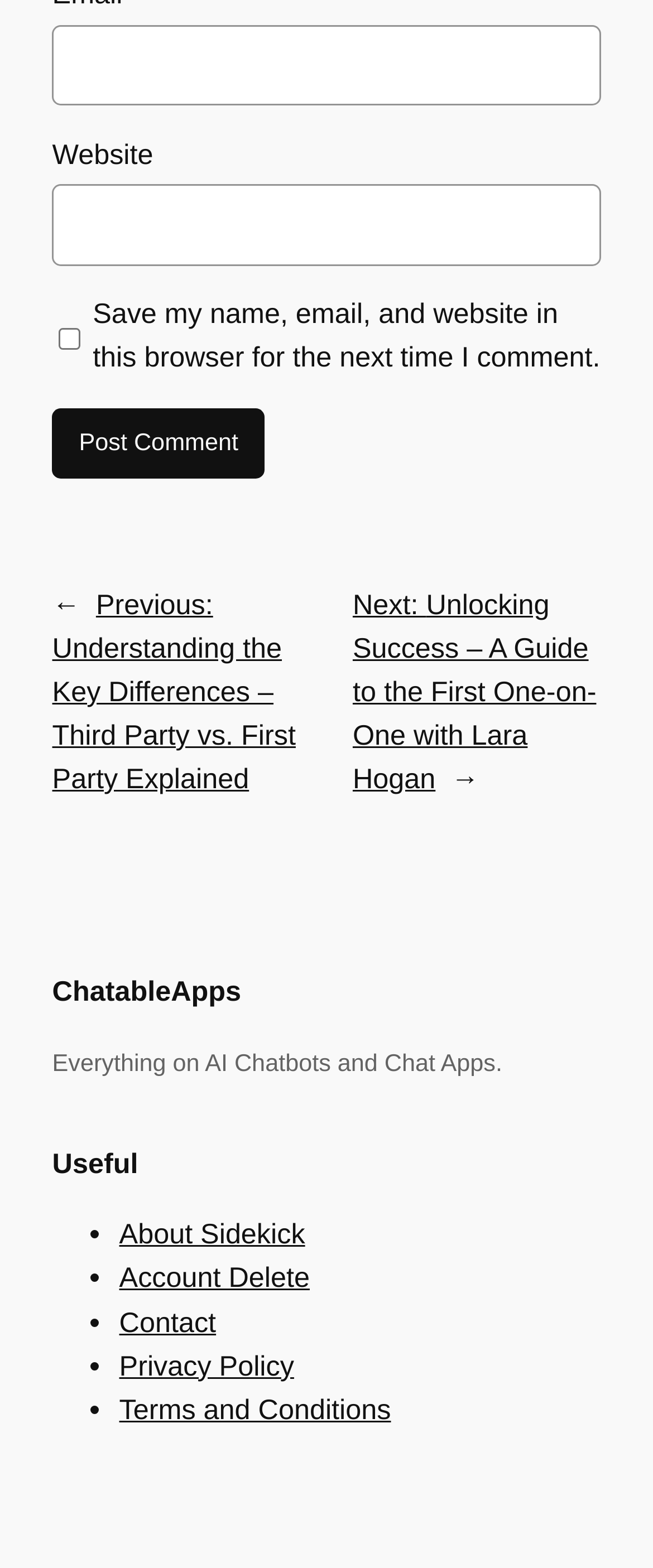Using the element description: "ChatableApps", determine the bounding box coordinates for the specified UI element. The coordinates should be four float numbers between 0 and 1, [left, top, right, bottom].

[0.08, 0.622, 0.369, 0.643]